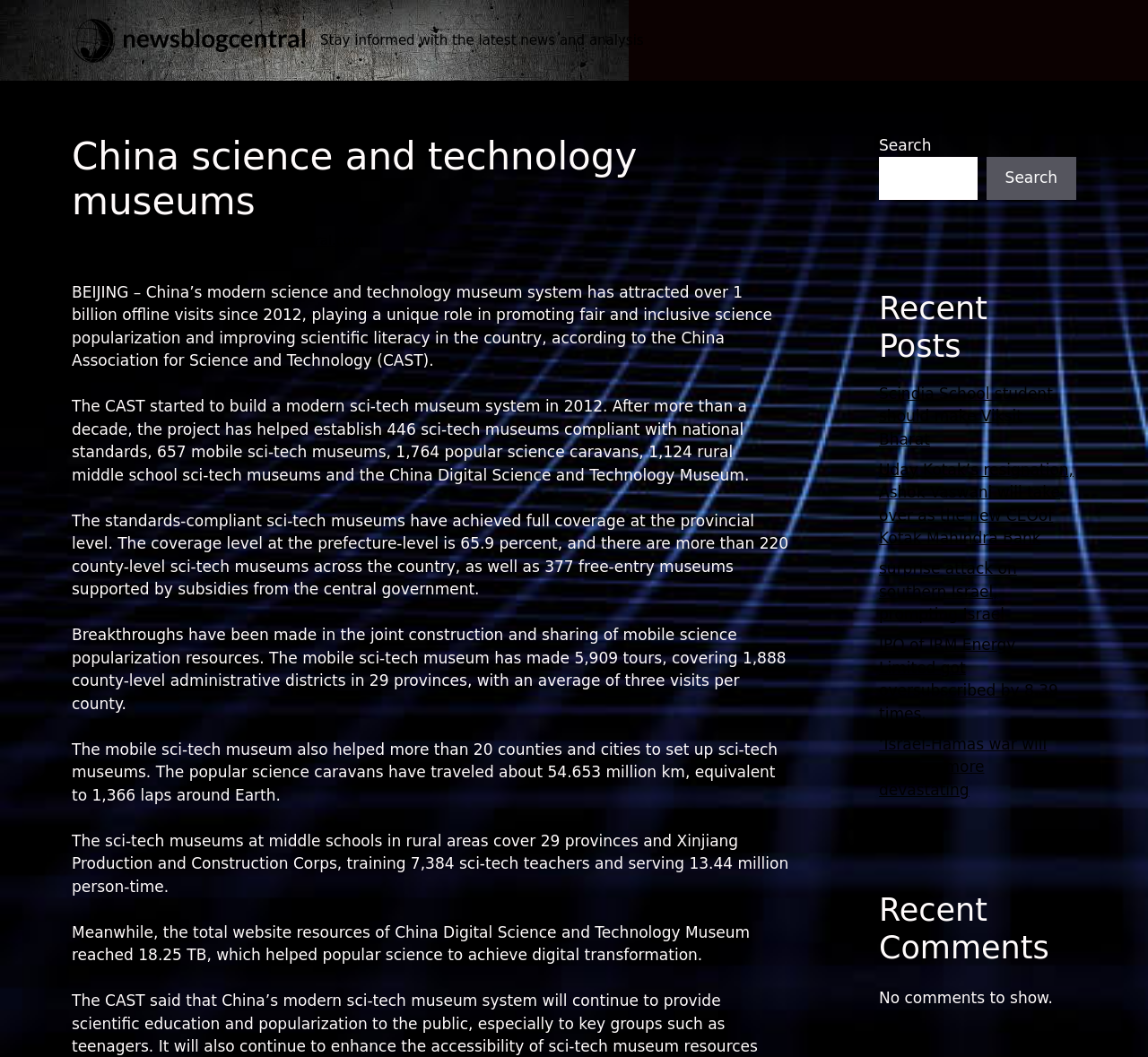What is the topic of the article? Examine the screenshot and reply using just one word or a brief phrase.

China science and technology museums